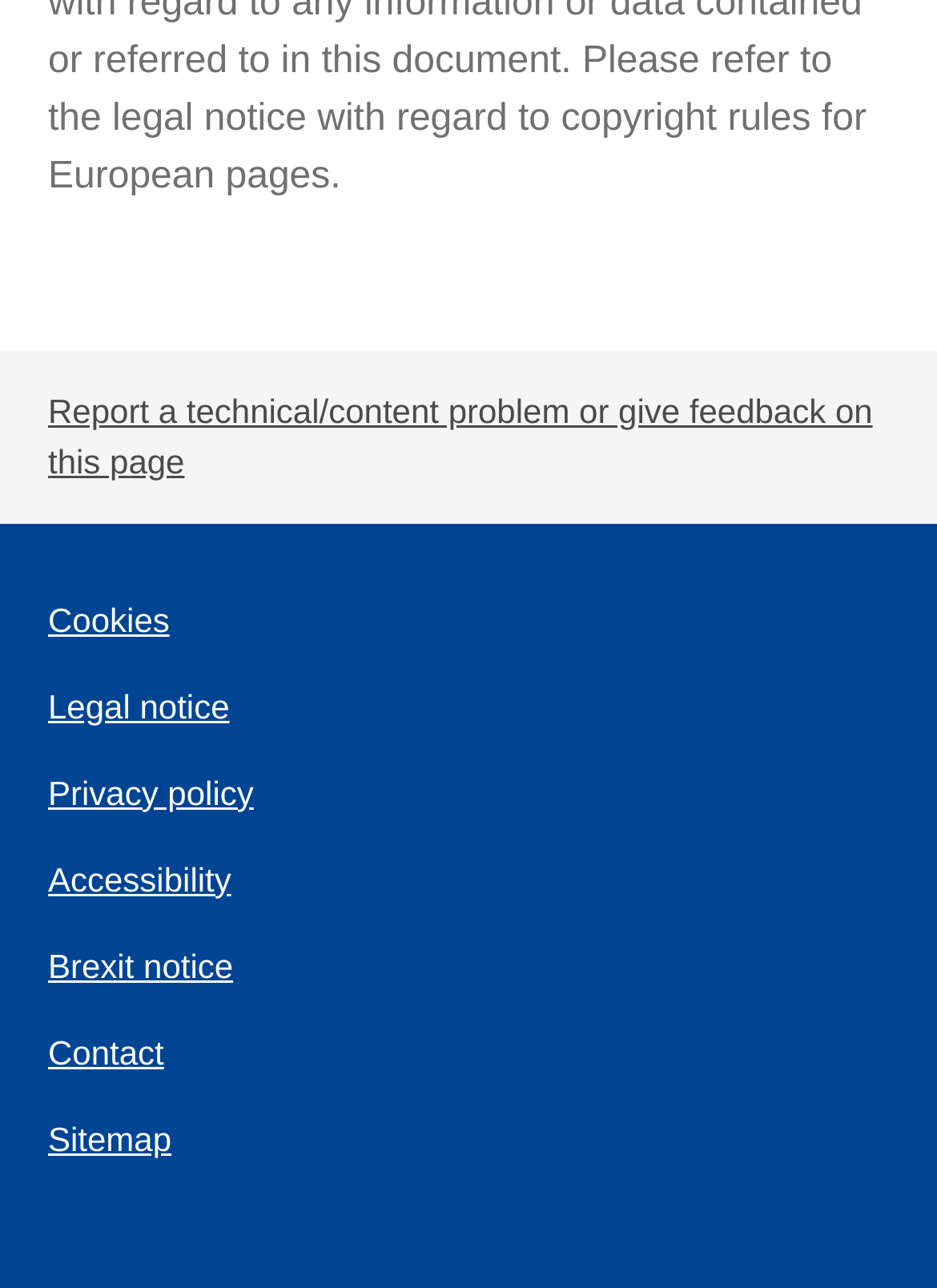Identify the bounding box coordinates for the element that needs to be clicked to fulfill this instruction: "View cookies information". Provide the coordinates in the format of four float numbers between 0 and 1: [left, top, right, bottom].

[0.051, 0.466, 0.181, 0.496]